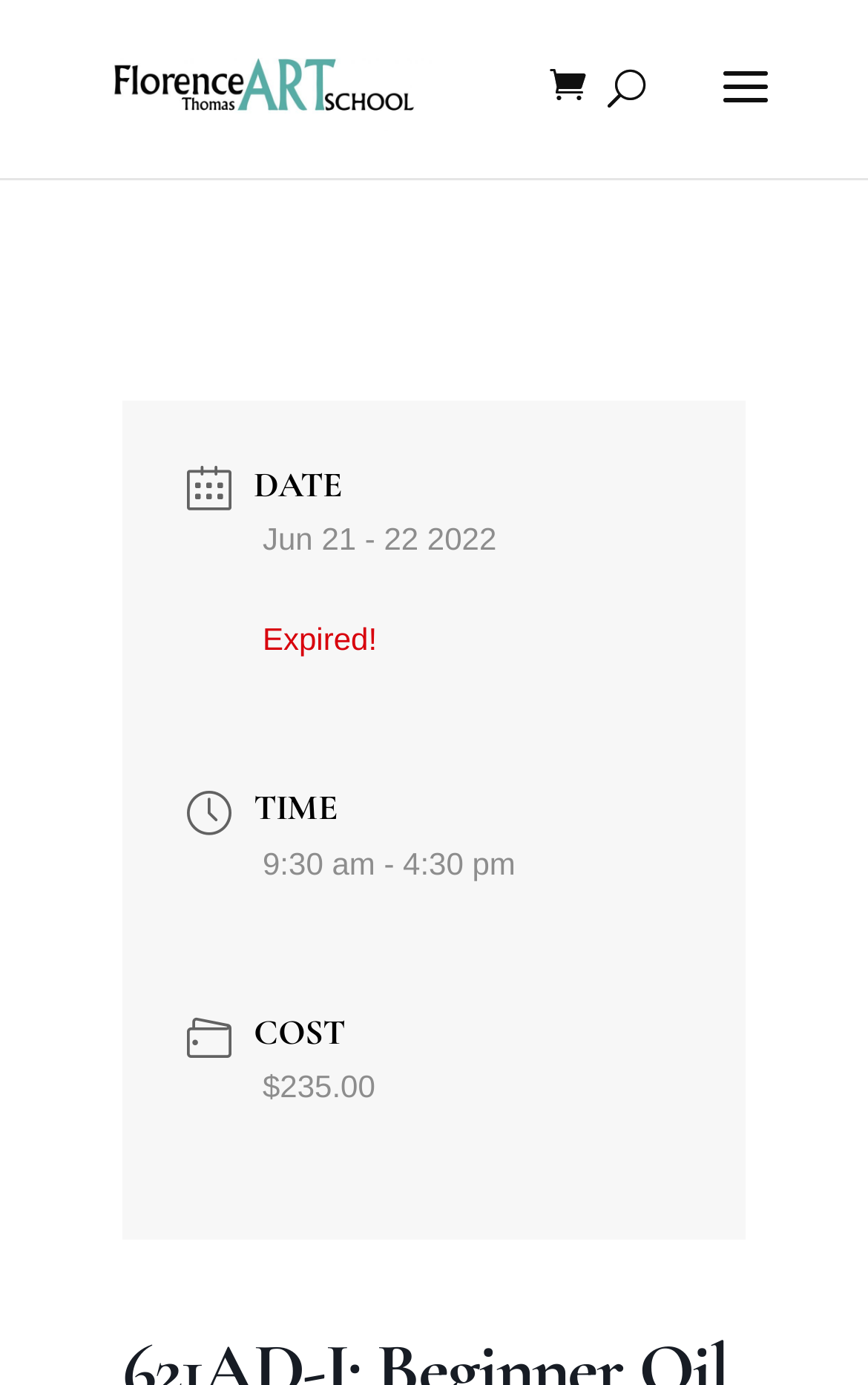Explain in detail what you observe on this webpage.

The webpage is about a beginner oil painting class, "621AD-I: Beginner Oil Part I with Addren Doss", offered by the Florence Thomas Art School. 

At the top left, there is a link to the Florence Thomas Art School, accompanied by an image of the school's logo. 

On the top right, there is a search bar that spans about half of the width of the page. 

Below the search bar, there is a table that occupies most of the page. The table is divided into sections, each with a heading and a description list. 

The first section is labeled "DATE" and contains the text "Jun 21 - 22 2022". 

Below the "DATE" section, there is another section labeled "Expired!".

The next section is labeled "TIME" and contains the text "9:30 am - 4:30 pm". 

Finally, the last section is labeled "COST" and contains the text "$235.00".